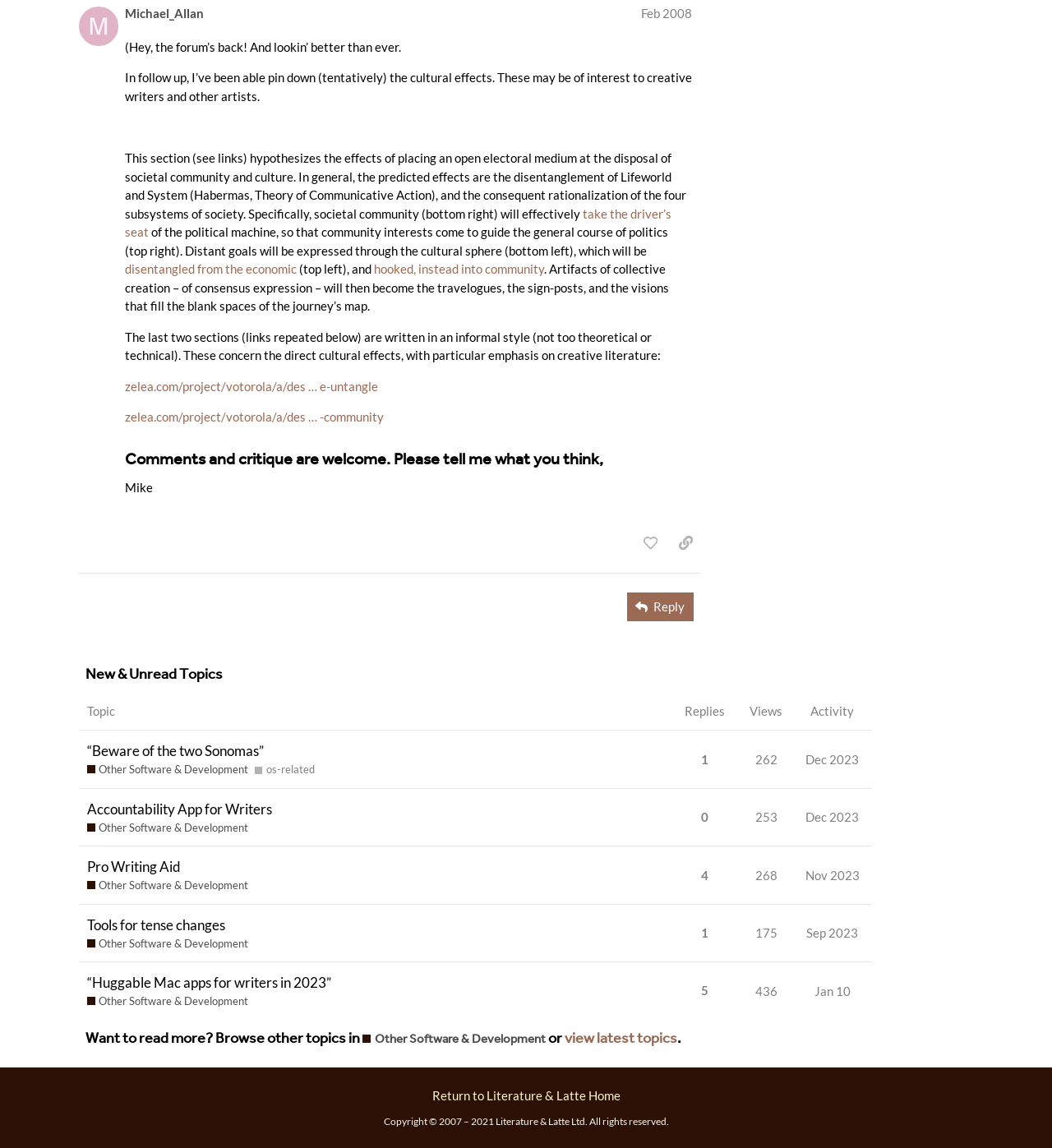Who is the author of the first post?
Provide a fully detailed and comprehensive answer to the question.

The author of the first post is Michael Allan, which can be found by looking at the heading 'Michael_Allan Feb 2008' at the top of the page, where 'Michael_Allan' is a link.